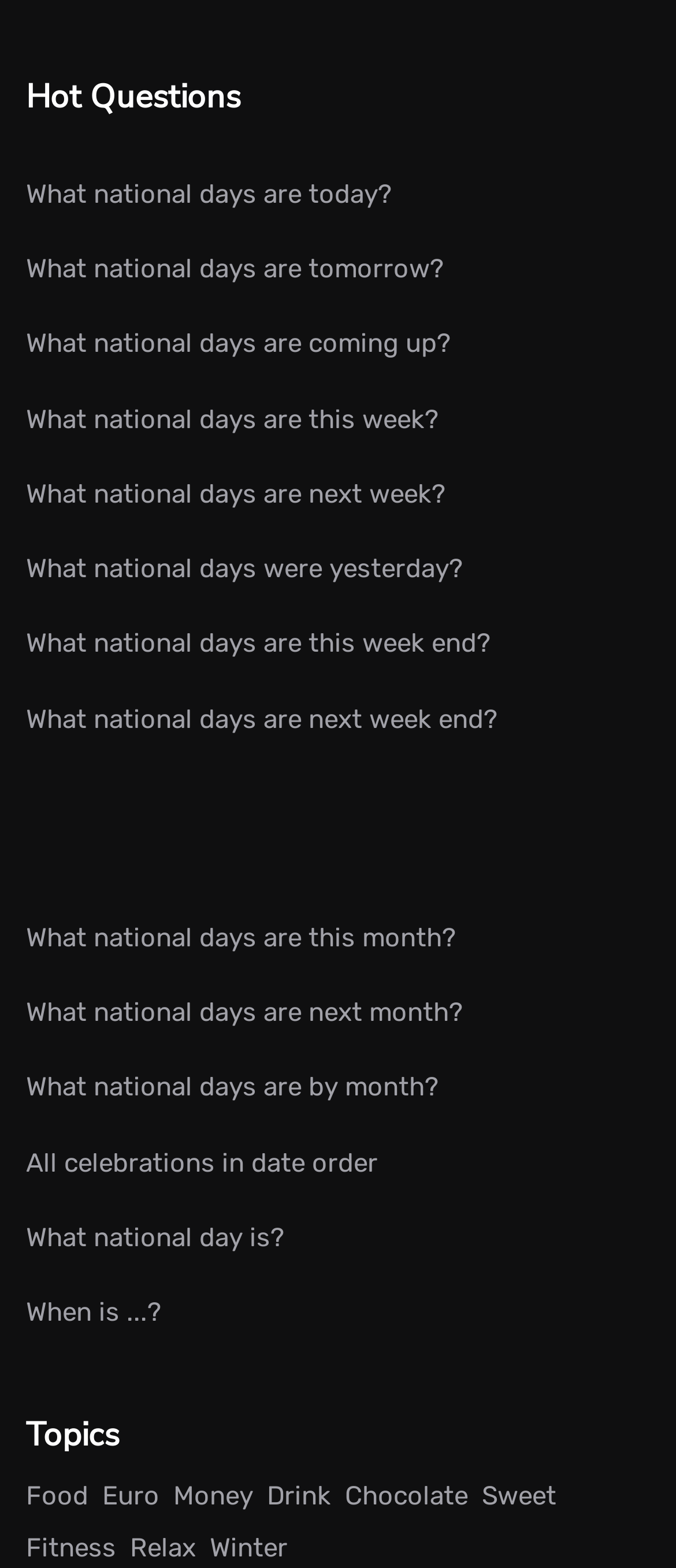Please find the bounding box coordinates for the clickable element needed to perform this instruction: "Check 'What national days are this week?'".

[0.038, 0.25, 0.962, 0.297]